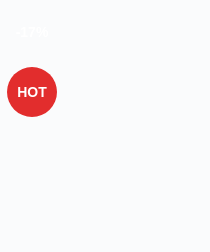What is the likely association of the label?
Give a comprehensive and detailed explanation for the question.

The label is likely associated with a specific item in the online store, which features notable pricing or product details as part of the marketing strategy, suggesting that the product is being promoted or discounted.